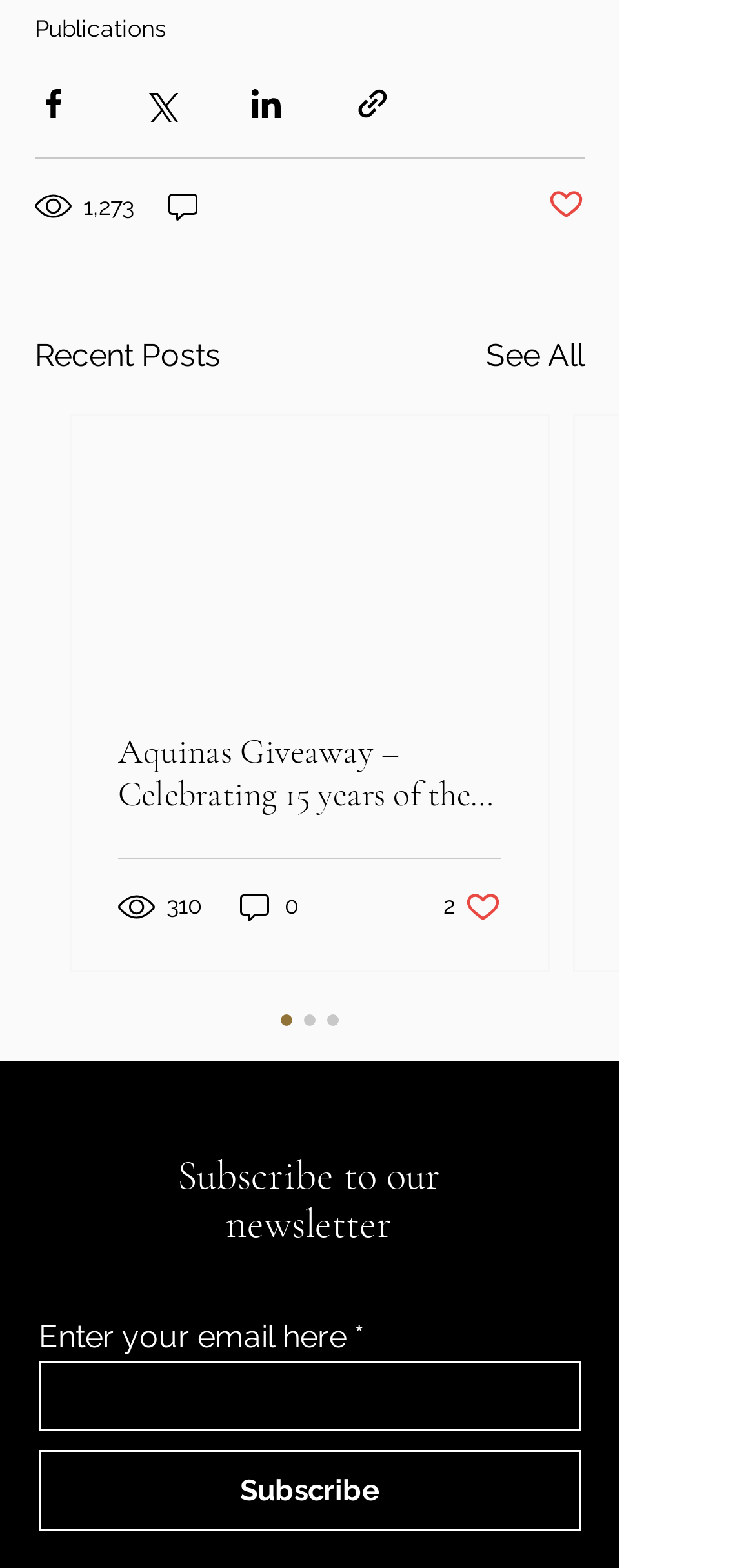Determine the bounding box for the UI element as described: "aria-label="Share via link"". The coordinates should be represented as four float numbers between 0 and 1, formatted as [left, top, right, bottom].

[0.469, 0.054, 0.518, 0.078]